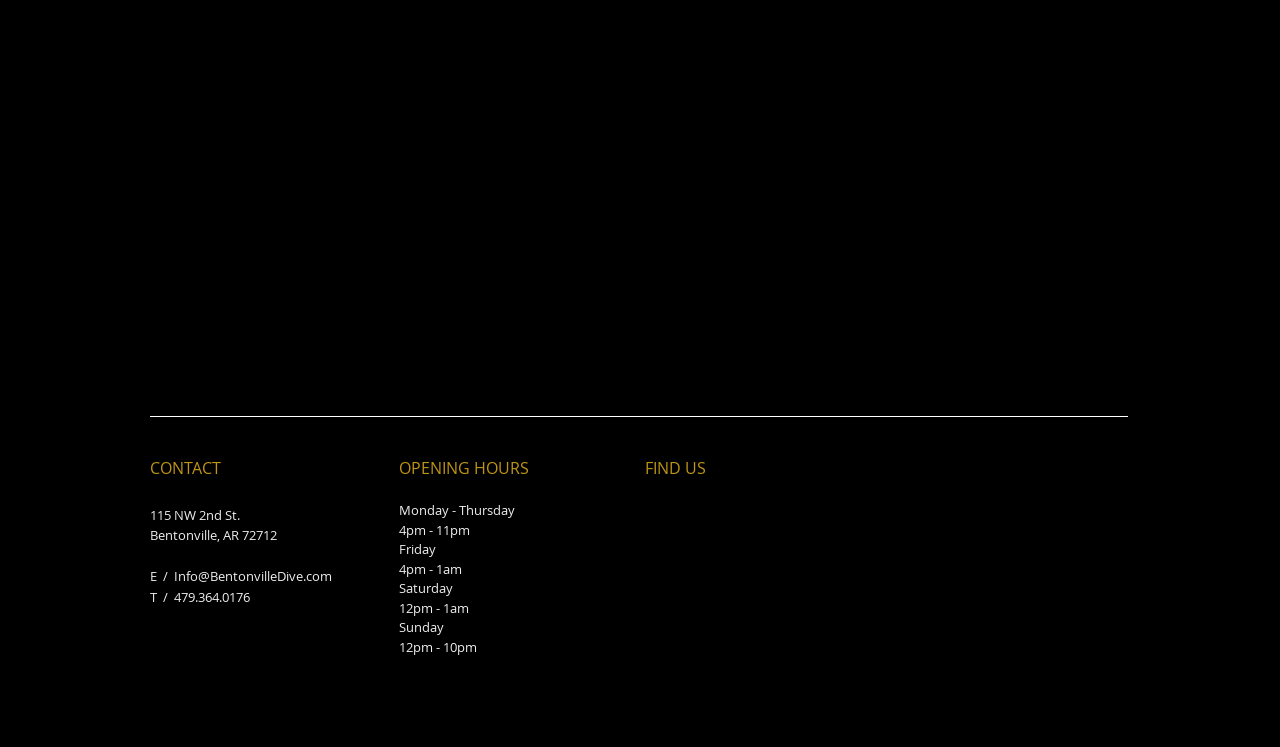Give the bounding box coordinates for this UI element: "Info@BentonvilleDive.com". The coordinates should be four float numbers between 0 and 1, arranged as [left, top, right, bottom].

[0.136, 0.759, 0.259, 0.783]